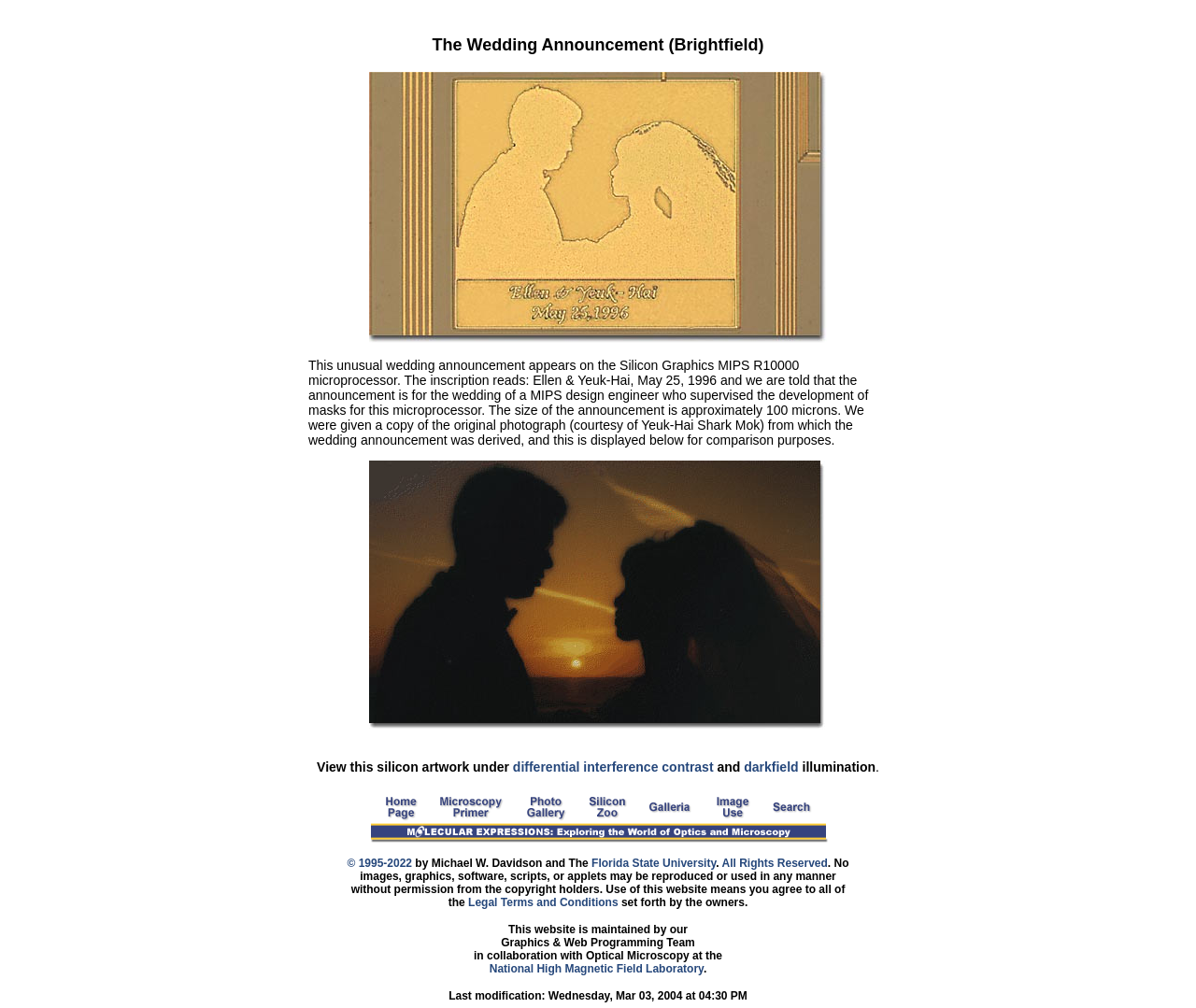Highlight the bounding box coordinates of the region I should click on to meet the following instruction: "Read the real wedding announcement photograph description".

[0.258, 0.355, 0.742, 0.768]